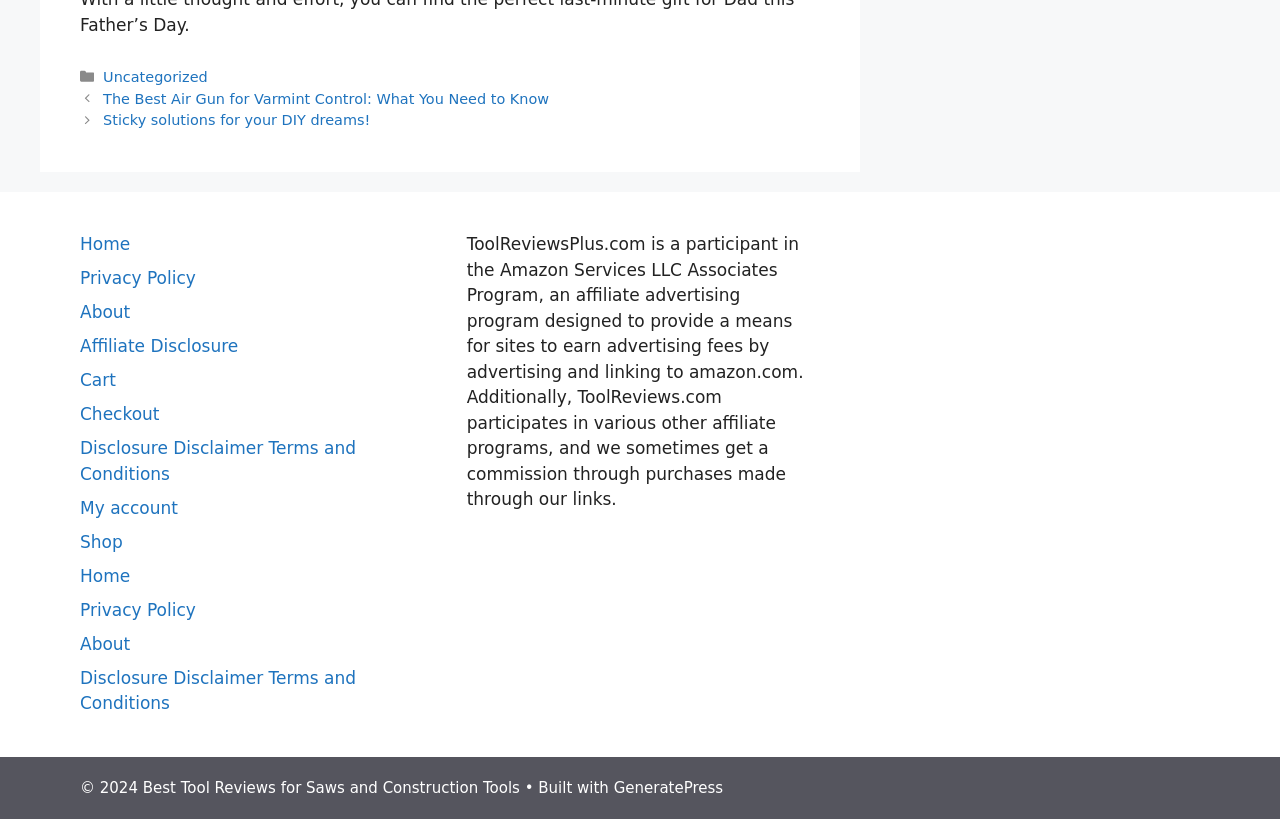Please provide the bounding box coordinates for the element that needs to be clicked to perform the instruction: "Click on the Criterionessays link". The coordinates must consist of four float numbers between 0 and 1, formatted as [left, top, right, bottom].

None